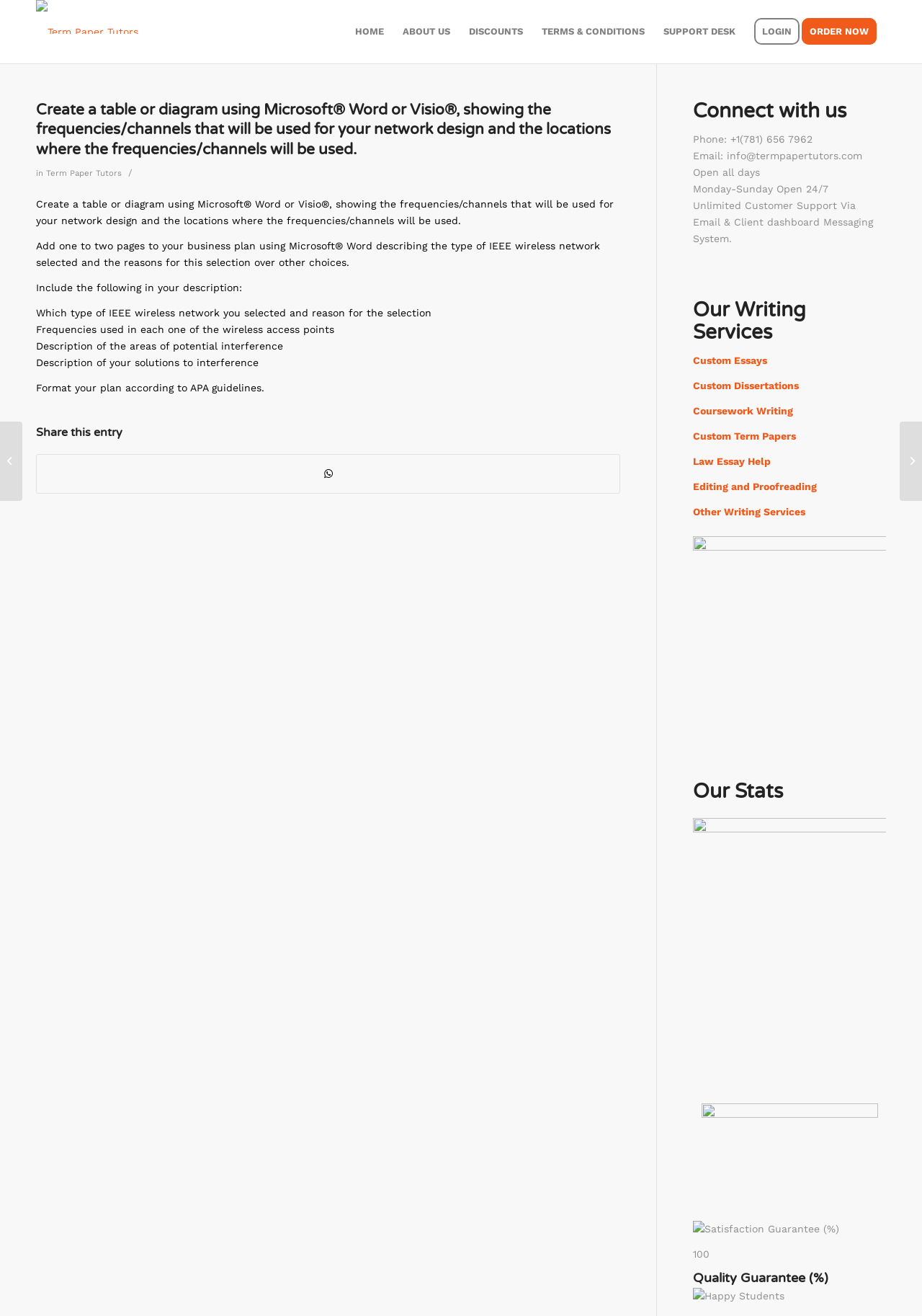What is the name of the company?
Please provide a single word or phrase in response based on the screenshot.

Term Paper Tutors